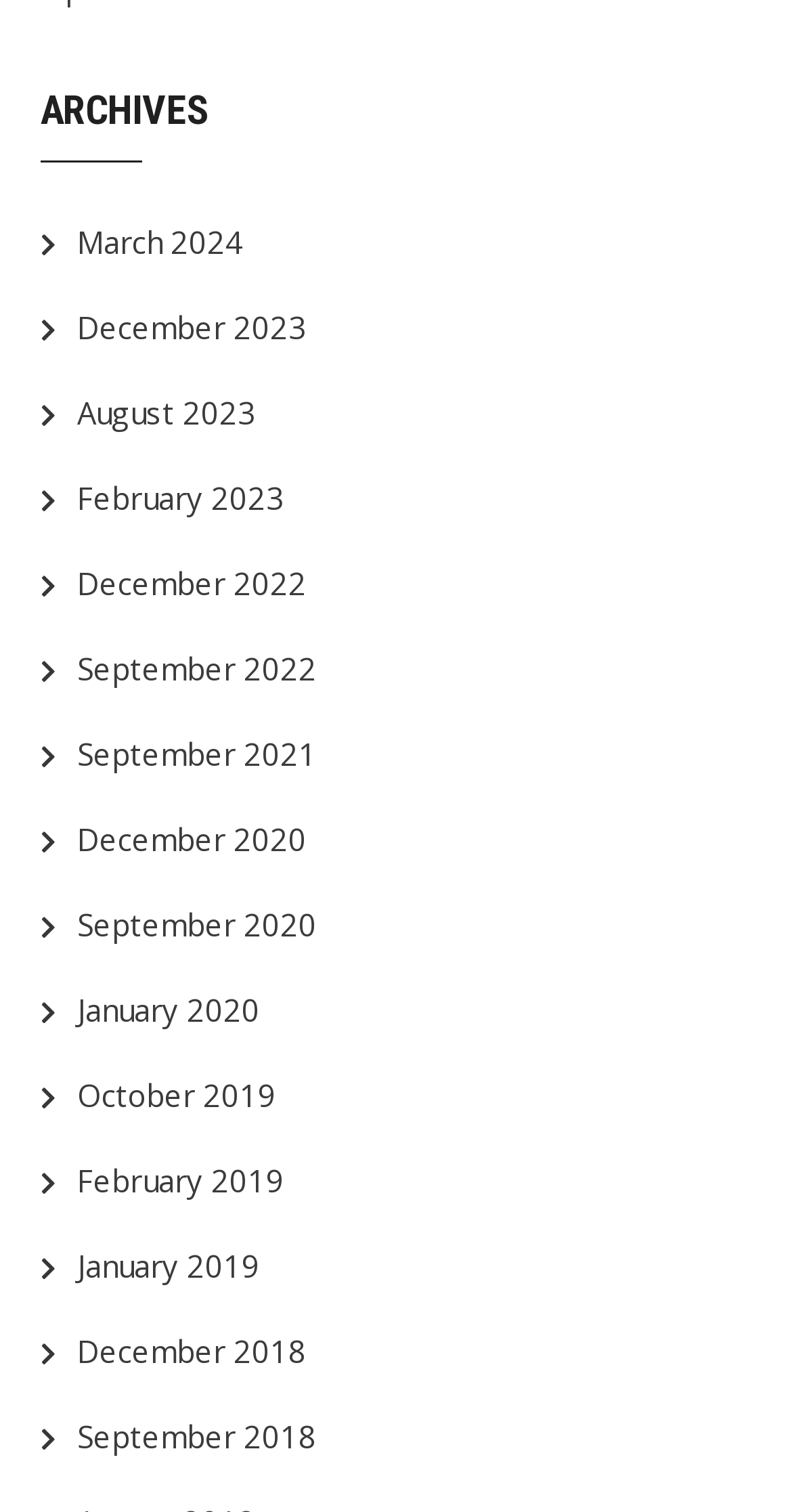Answer the following query with a single word or phrase:
What is the first month listed?

March 2024